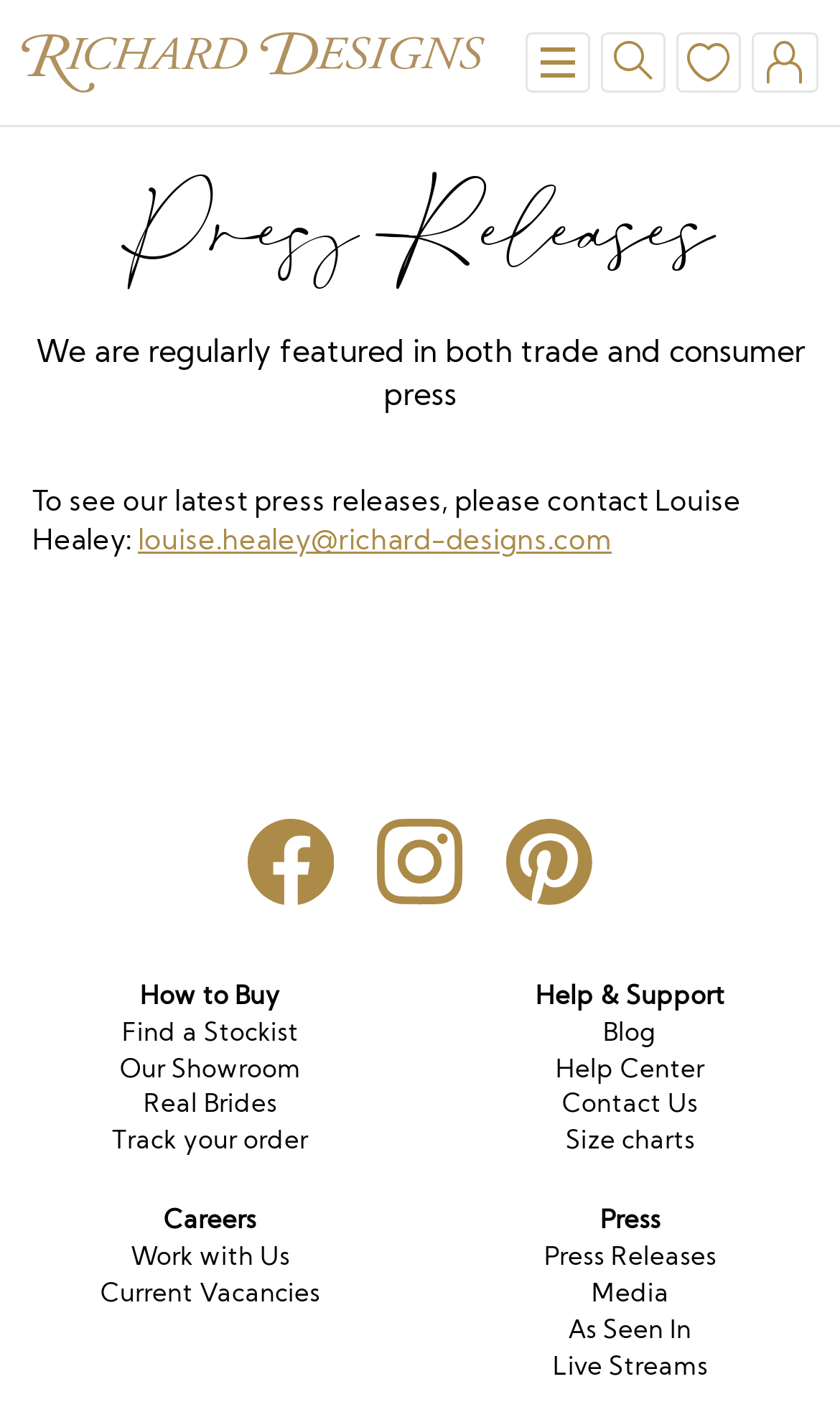Generate a detailed explanation of the webpage's features and information.

The webpage is titled "Press Releases - Richard Designs" and features a prominent link to the company's website at the top left corner. Below this, there is a header section with a heading "Press Releases" and a brief description "We are regularly featured in both trade and consumer press". 

To the right of this description, there is a call-to-action "To see our latest press releases, please contact Louise Healey:" with a link to her email address. 

The page is divided into several sections, with a row of four links with accompanying images below the header section. These links are arranged horizontally, with the first one starting from the left edge of the page and the last one ending at the right edge. 

Below this row, there are several sections of links and text, including "How to Buy", "Help & Support", "Careers", and "Press". Each section has a heading and several links related to the topic. The links are arranged vertically, with some sections having multiple columns. 

The page also features several images, including the company's logo at the top left corner, and various icons and graphics throughout the page. Overall, the page has a clean and organized layout, making it easy to navigate and find the desired information.